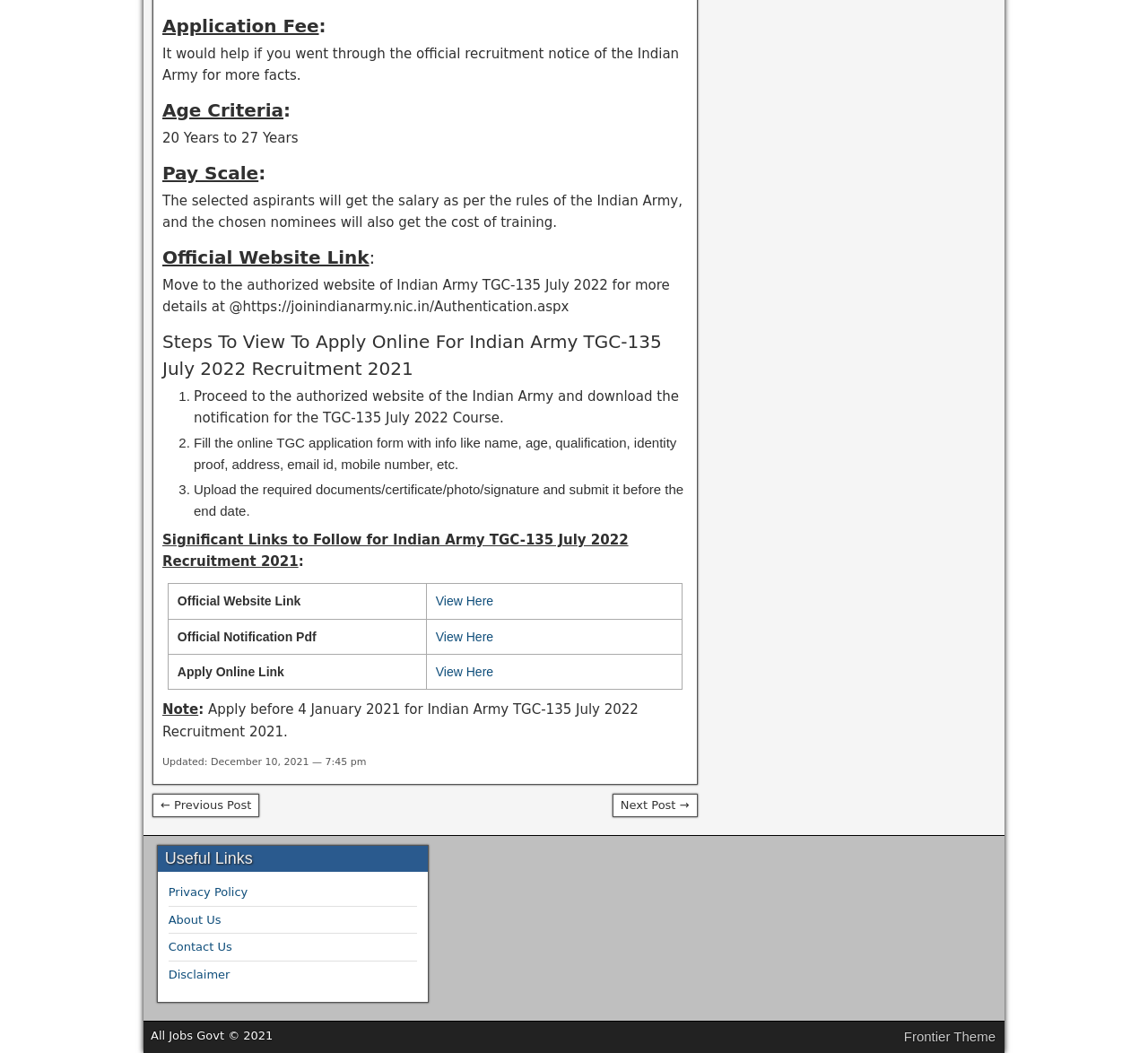Identify the bounding box coordinates for the UI element mentioned here: "View Here". Provide the coordinates as four float values between 0 and 1, i.e., [left, top, right, bottom].

[0.379, 0.631, 0.43, 0.645]